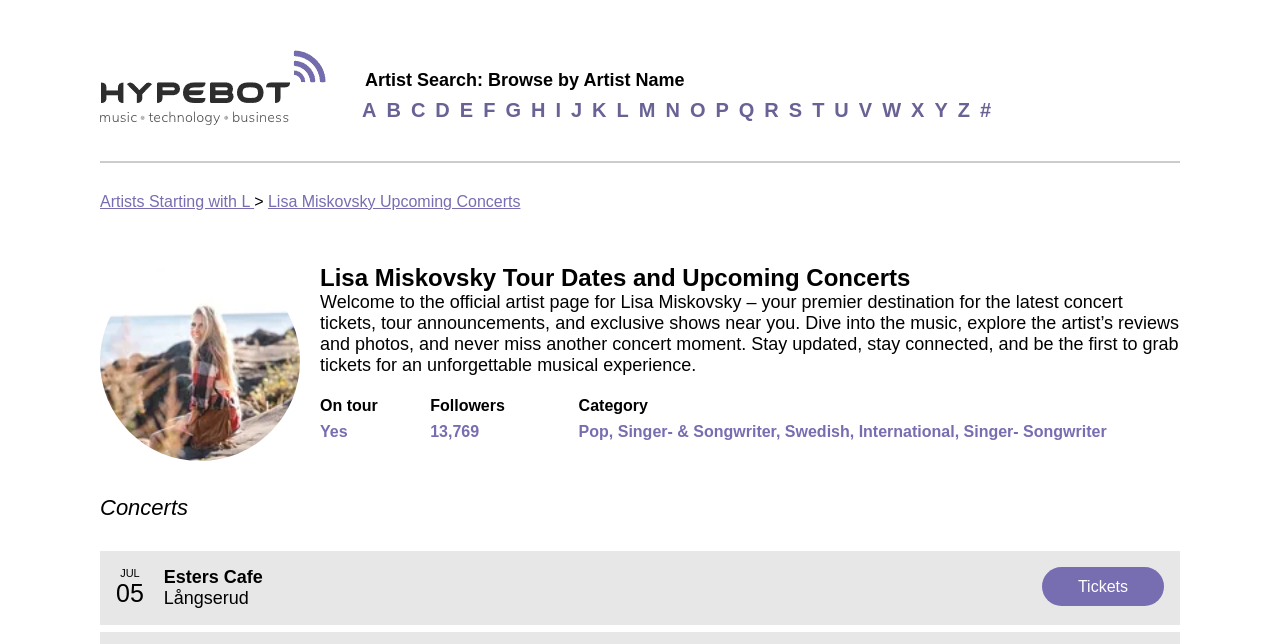Locate the bounding box coordinates of the element you need to click to accomplish the task described by this instruction: "Browse artists starting with L".

[0.078, 0.3, 0.199, 0.326]